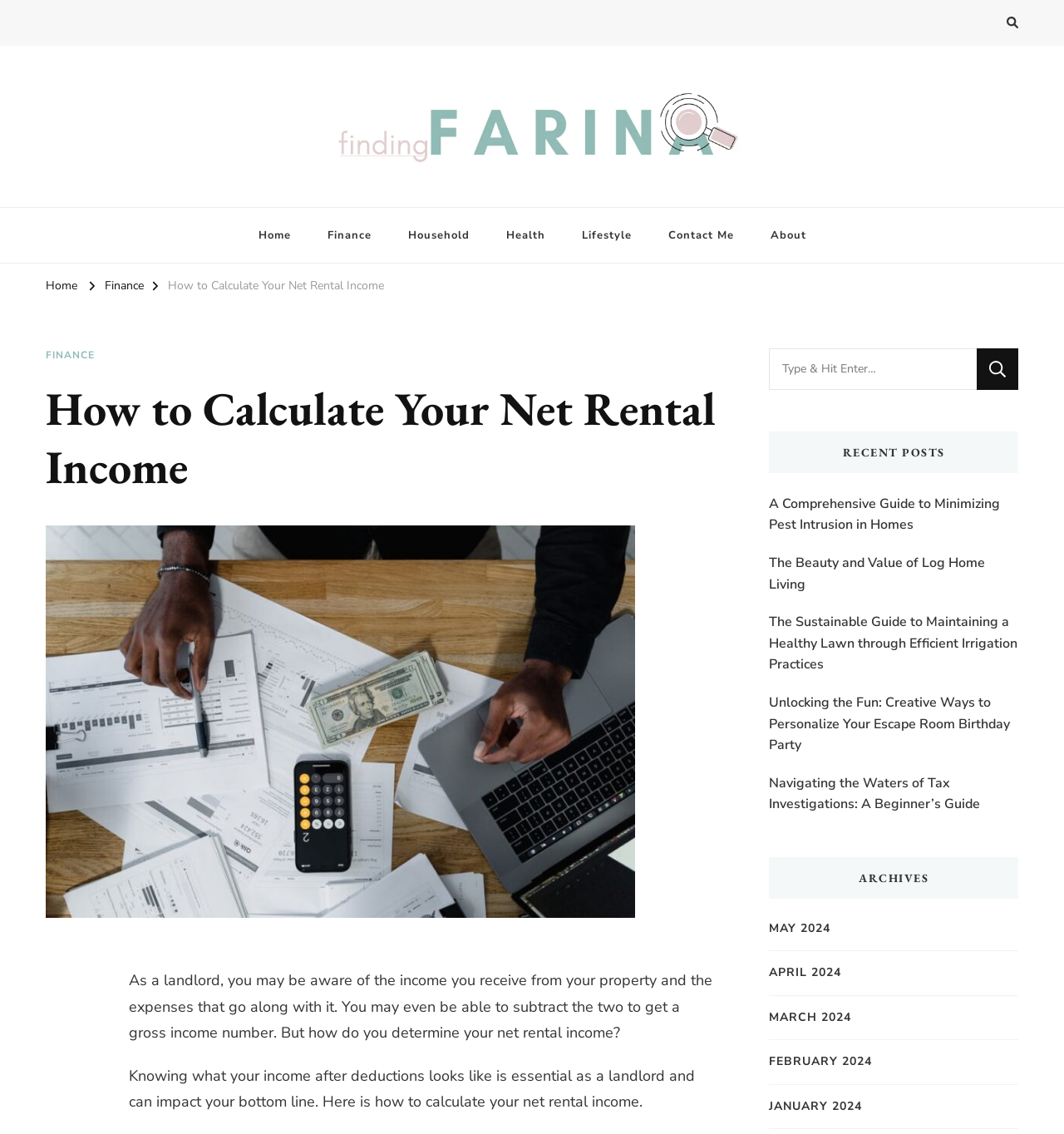What is the format of the archives section?
Please answer the question with a detailed and comprehensive explanation.

The archives section is located at the bottom right corner of the webpage, and it lists five links to different months: 'MAY 2024', 'APRIL 2024', 'MARCH 2024', 'FEBRUARY 2024', and 'JANUARY 2024'. This suggests that the archives section is organized by month.